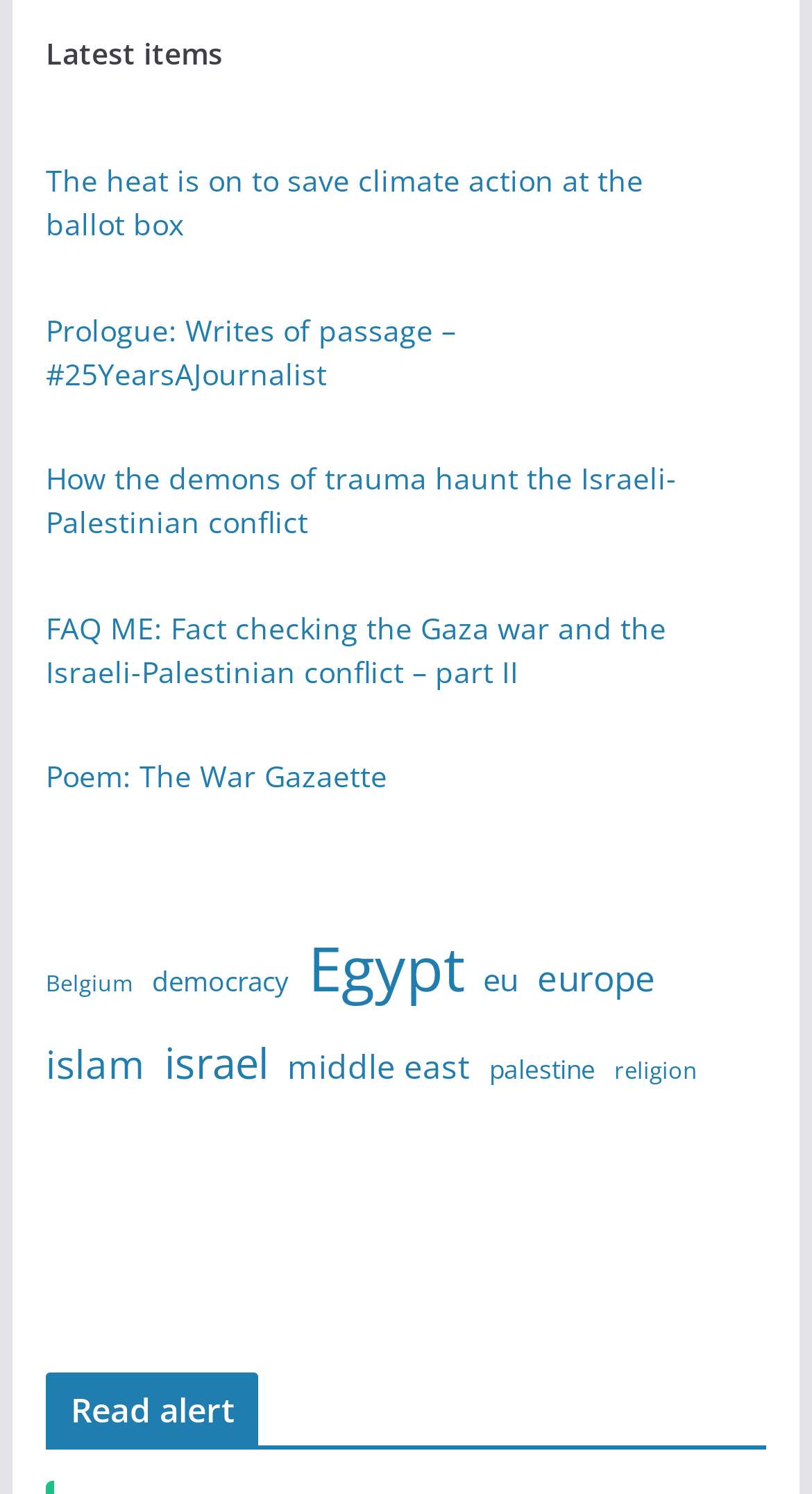Provide a brief response in the form of a single word or phrase:
How many links are there in the second complementary section?

11